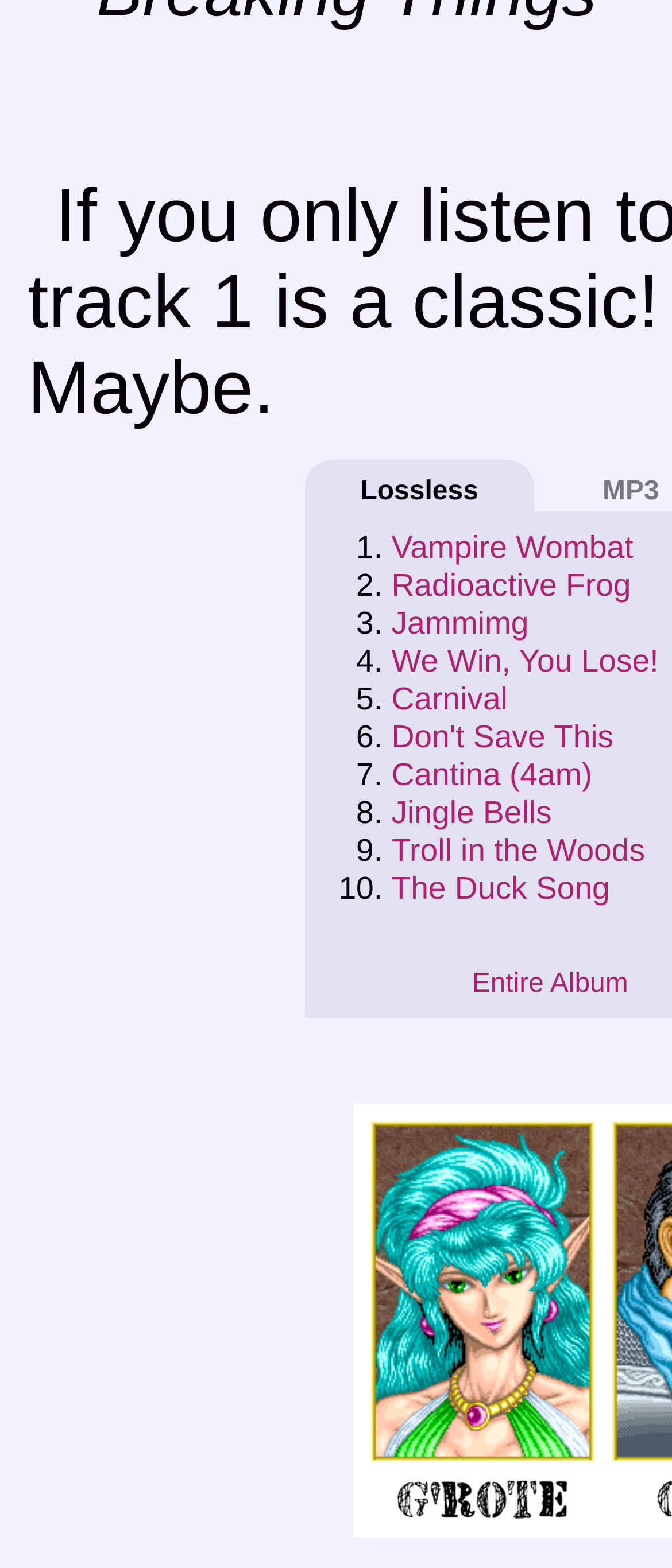Show the bounding box coordinates of the region that should be clicked to follow the instruction: "Check out Carnival."

[0.582, 0.433, 0.755, 0.456]